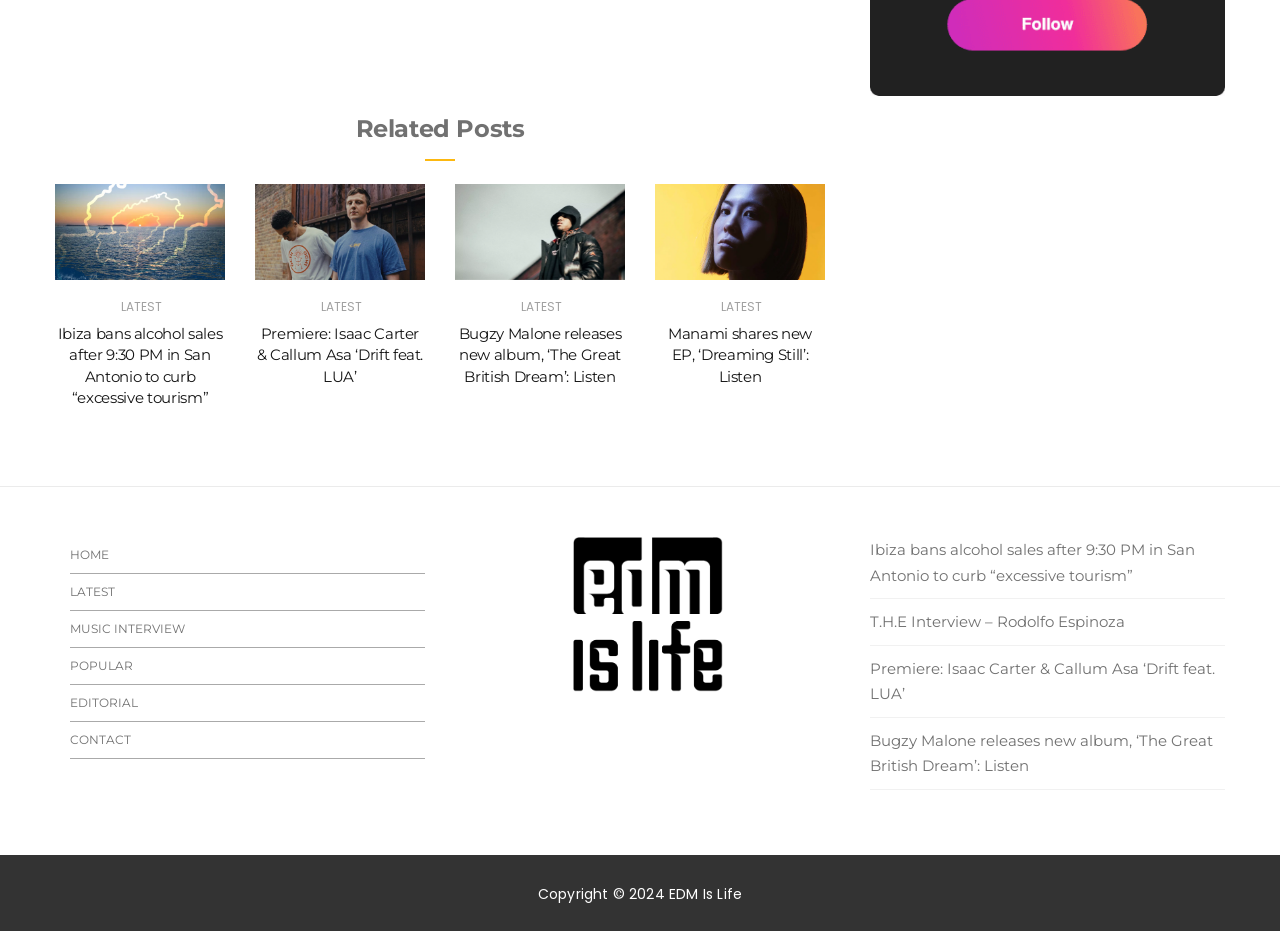Please determine the bounding box coordinates of the element's region to click in order to carry out the following instruction: "Click on 'Related Posts'". The coordinates should be four float numbers between 0 and 1, i.e., [left, top, right, bottom].

[0.043, 0.114, 0.645, 0.173]